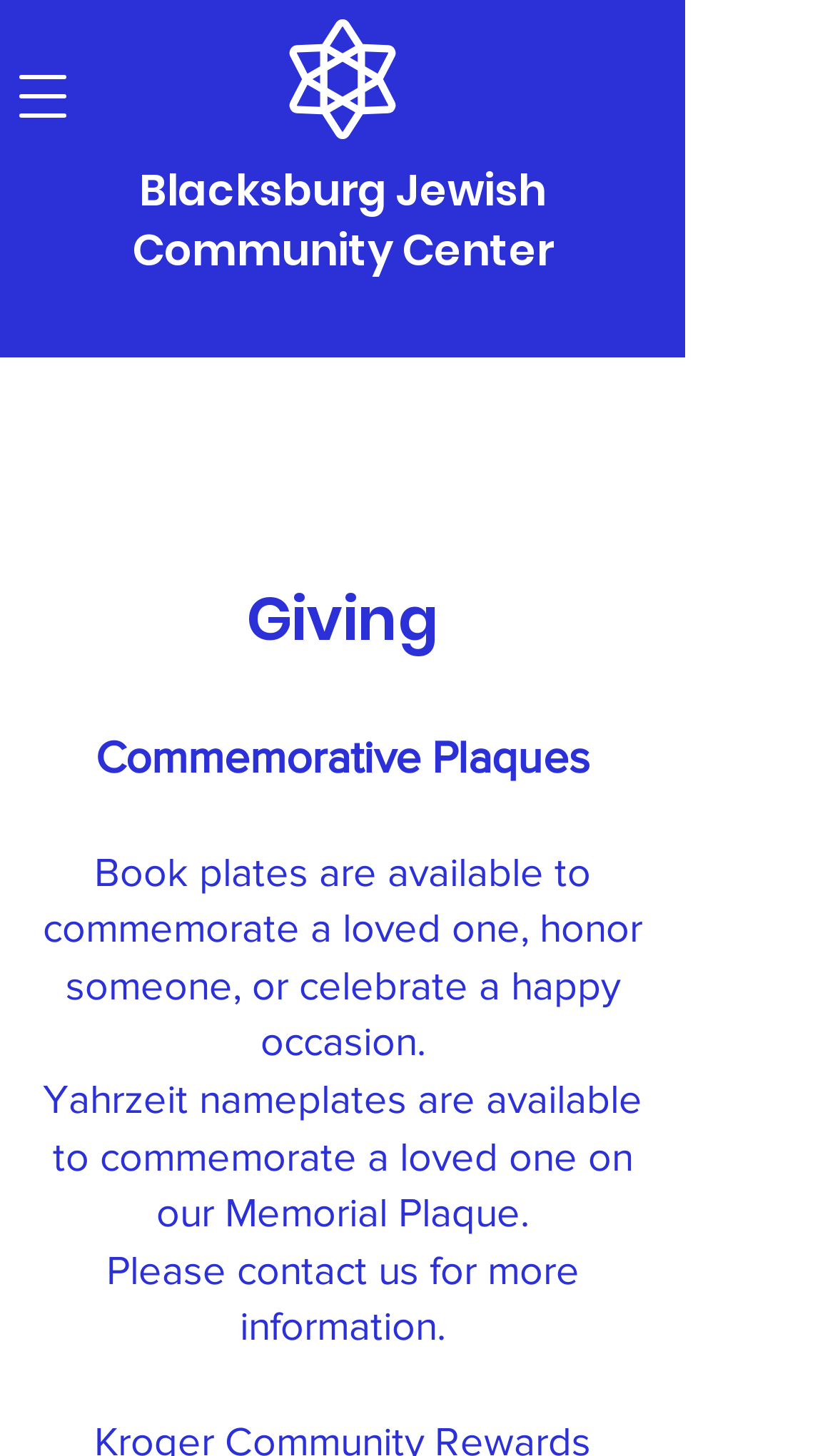Based on the description "#comp-kb98rhji svg [data-color="1"] {fill: #FFFFFF;}", find the bounding box of the specified UI element.

[0.346, 0.013, 0.474, 0.096]